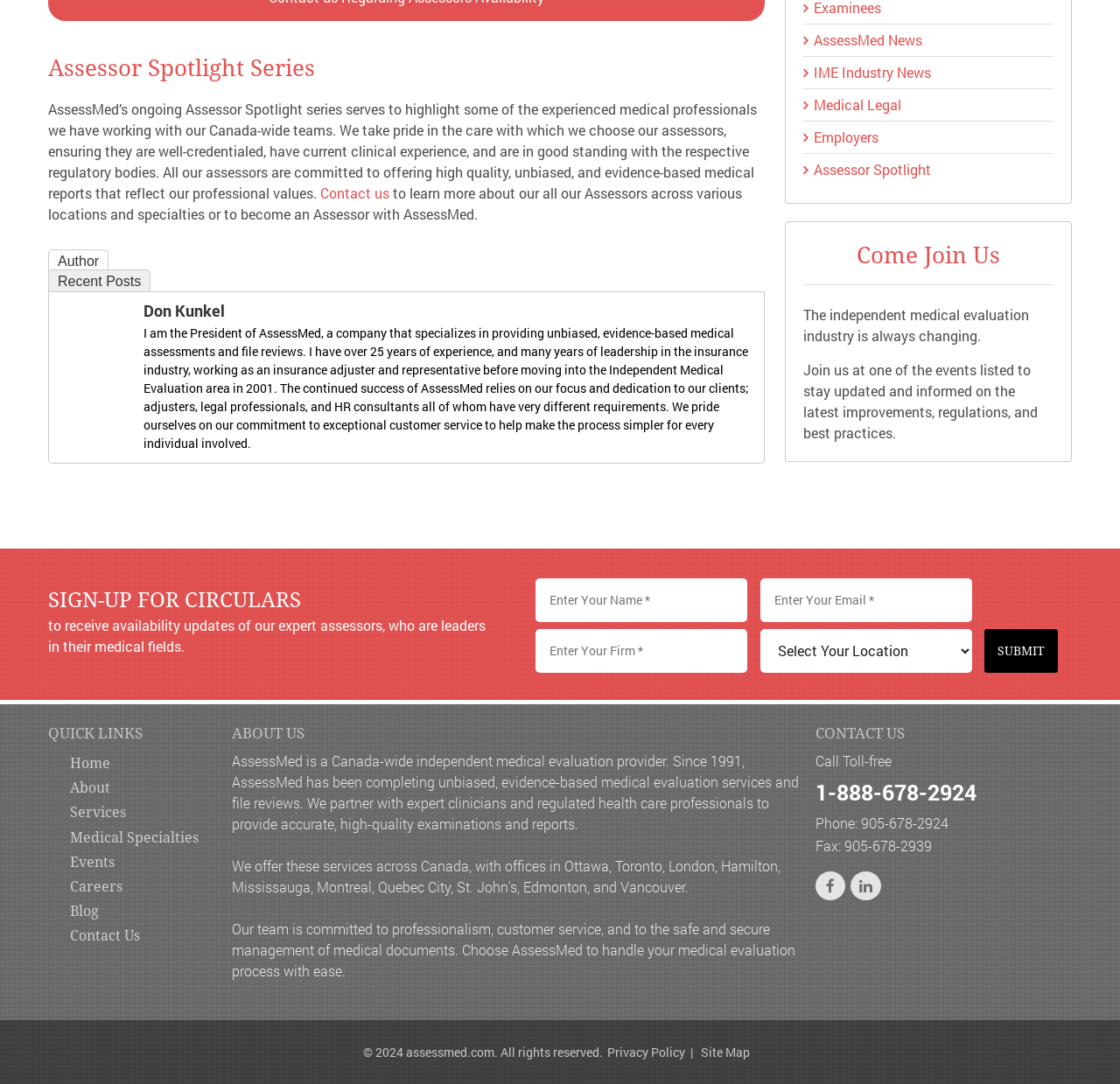Give a one-word or short phrase answer to this question: 
What is required to submit the form?

Name, Email, Firm, Location